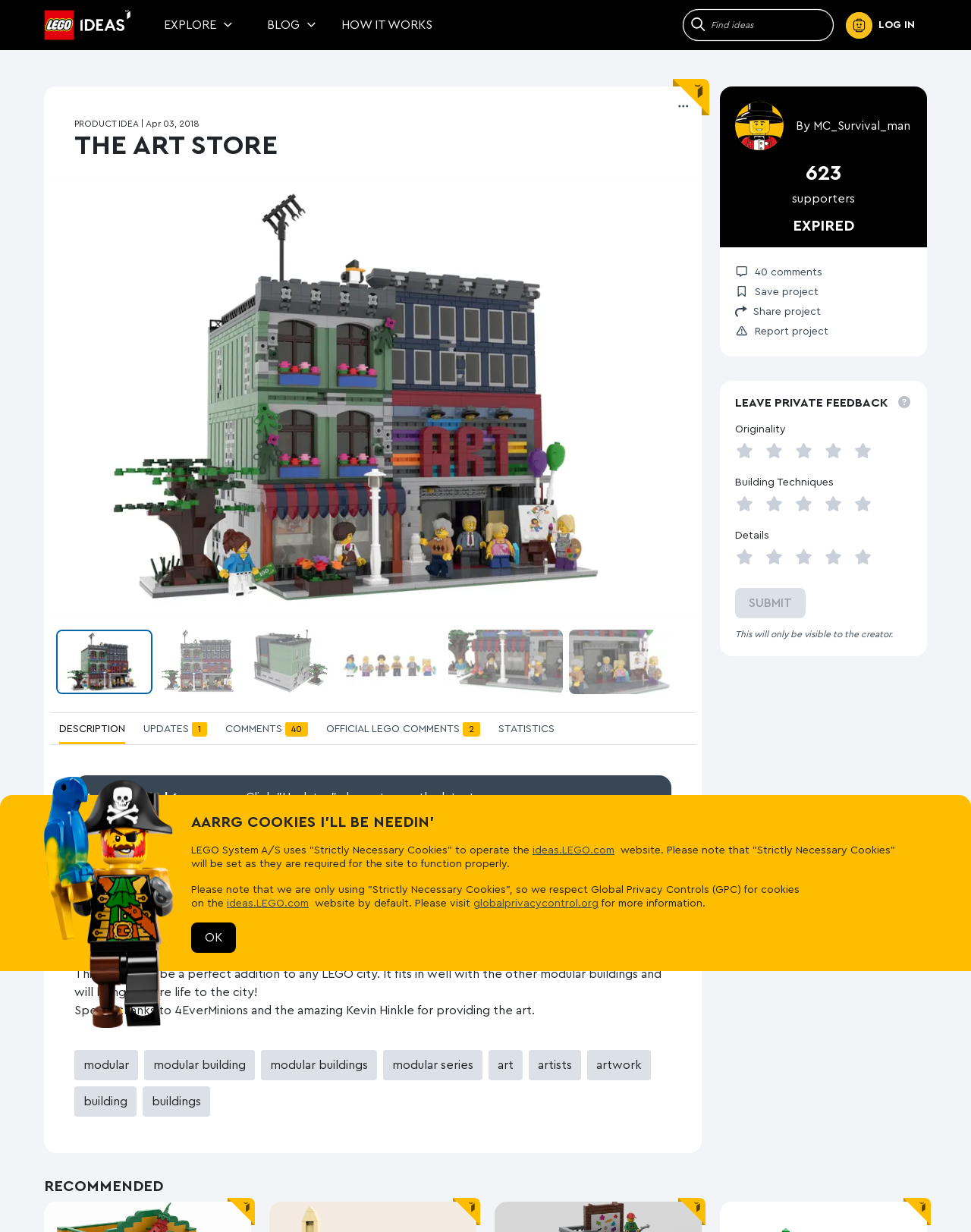Refer to the element description Official LEGO Comments 2 and identify the corresponding bounding box in the screenshot. Format the coordinates as (top-left x, top-left y, bottom-right x, bottom-right y) with values in the range of 0 to 1.

[0.336, 0.586, 0.495, 0.602]